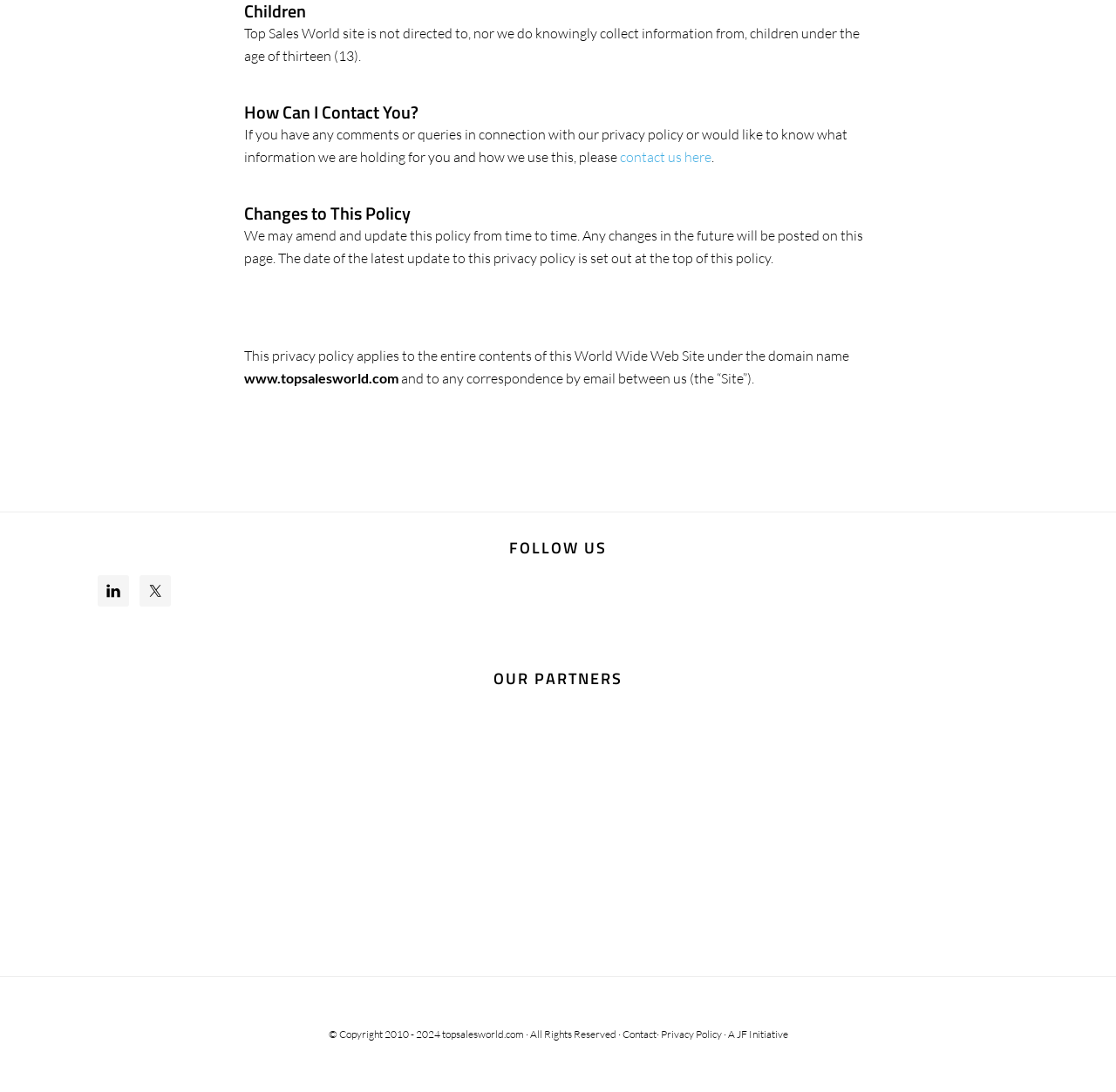Locate the bounding box coordinates of the UI element described by: "alt="Integrity Solutions"". The bounding box coordinates should consist of four float numbers between 0 and 1, i.e., [left, top, right, bottom].

[0.508, 0.646, 0.723, 0.718]